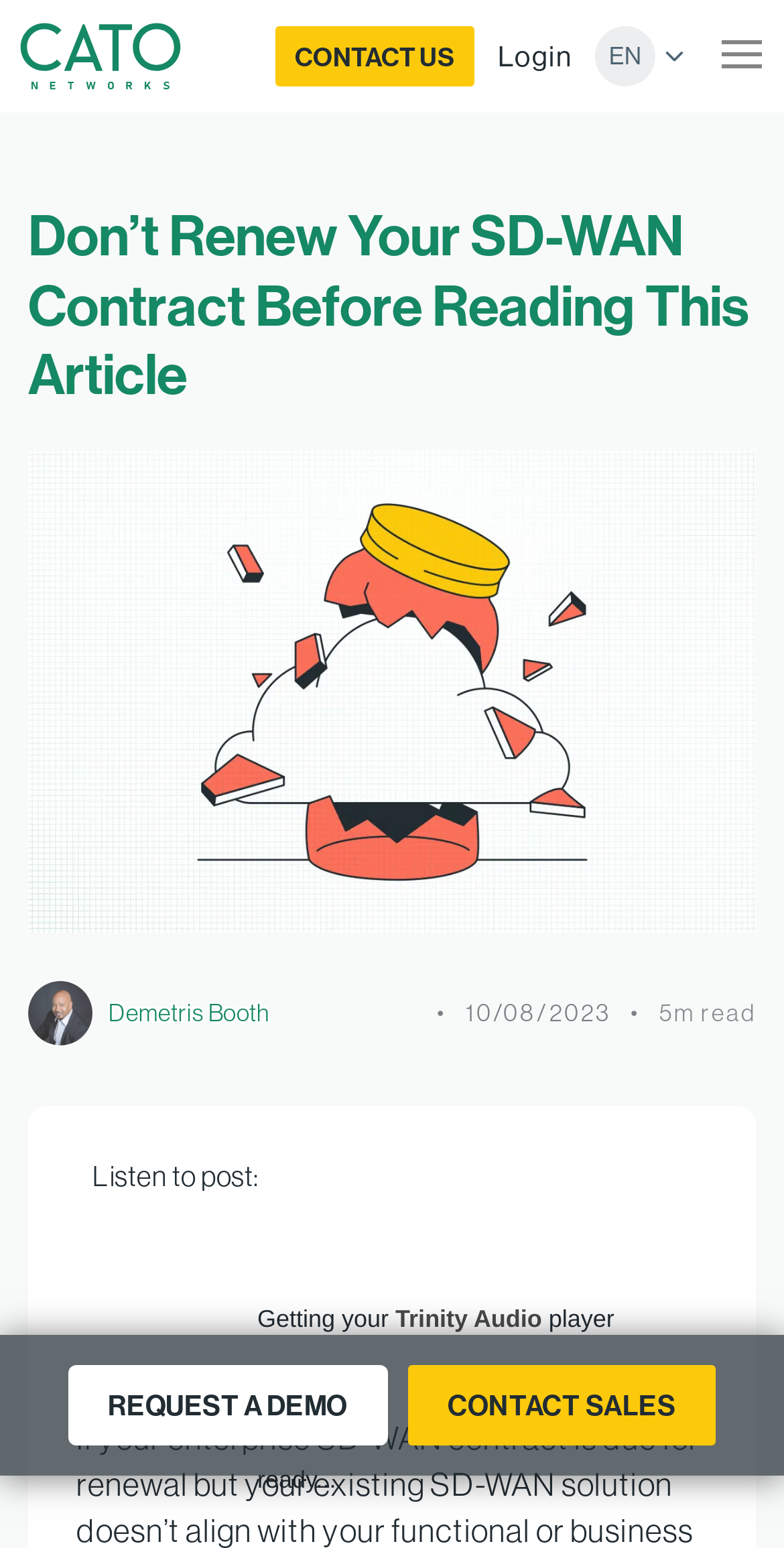Identify the bounding box coordinates of the region I need to click to complete this instruction: "Click on the Cato Networks logo".

[0.026, 0.01, 0.231, 0.062]